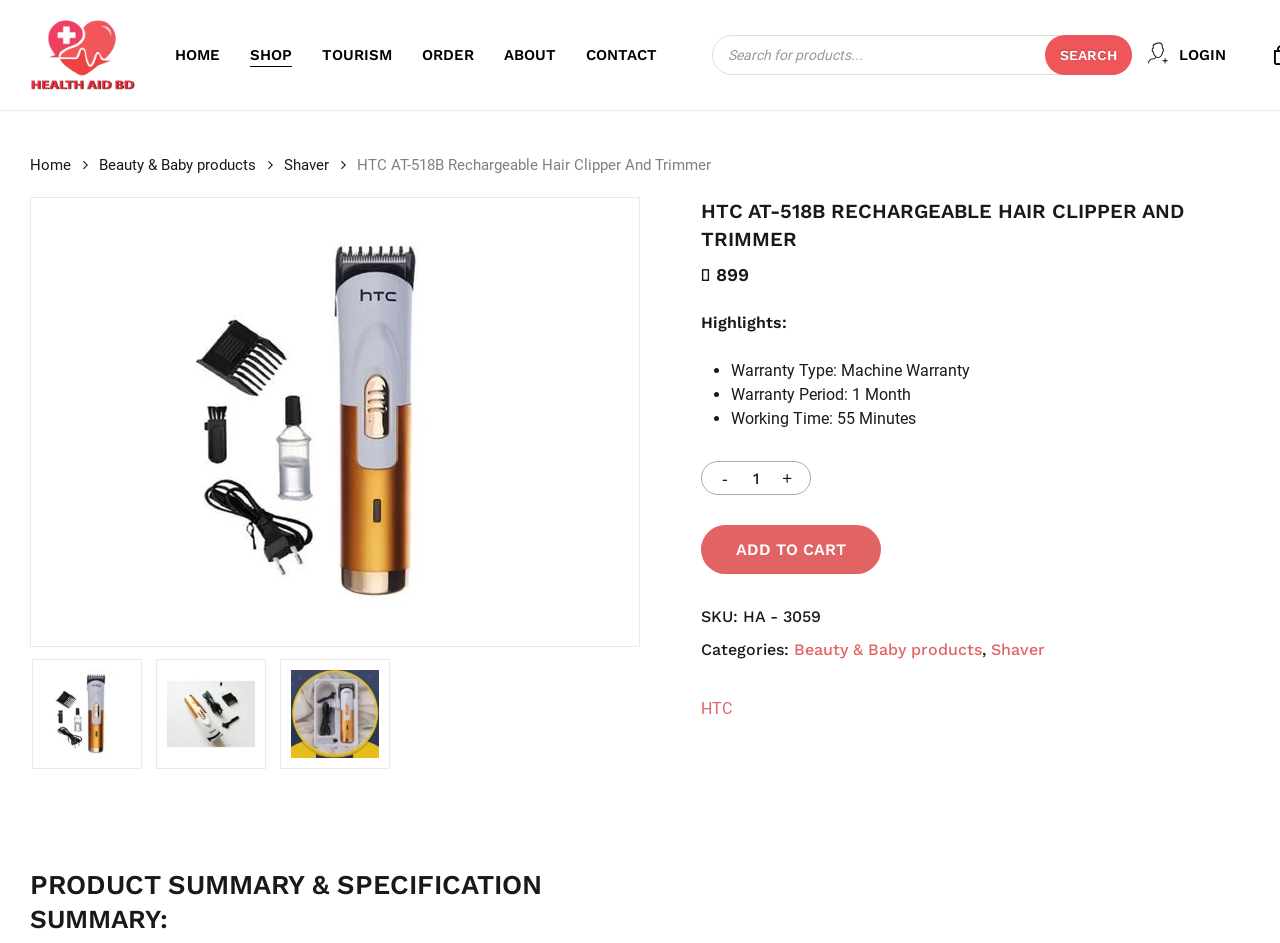Can you locate the main headline on this webpage and provide its text content?

HTC AT-518B RECHARGEABLE HAIR CLIPPER AND TRIMMER